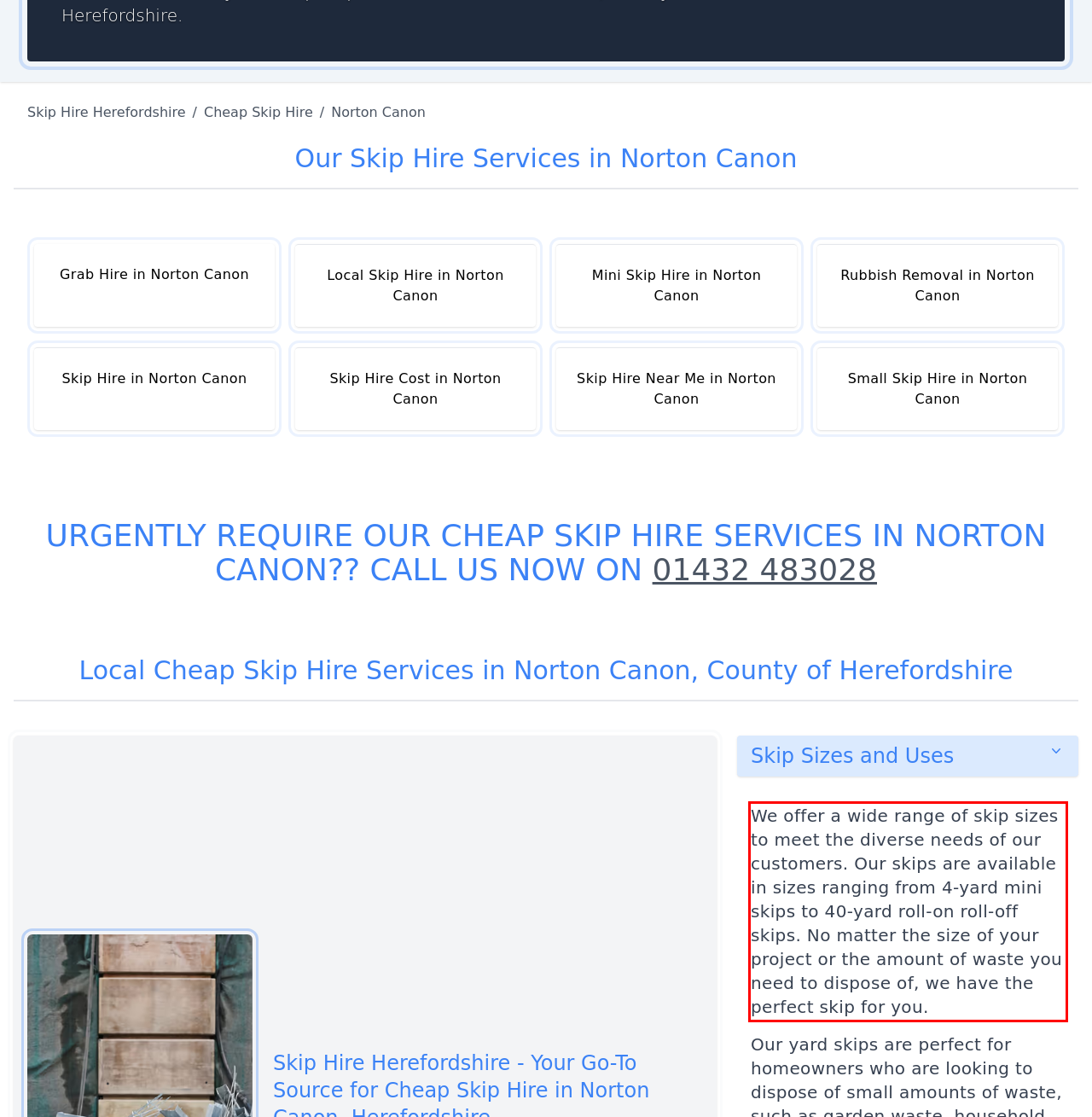Within the screenshot of the webpage, locate the red bounding box and use OCR to identify and provide the text content inside it.

We offer a wide range of skip sizes to meet the diverse needs of our customers. Our skips are available in sizes ranging from 4-yard mini skips to 40-yard roll-on roll-off skips. No matter the size of your project or the amount of waste you need to dispose of, we have the perfect skip for you.